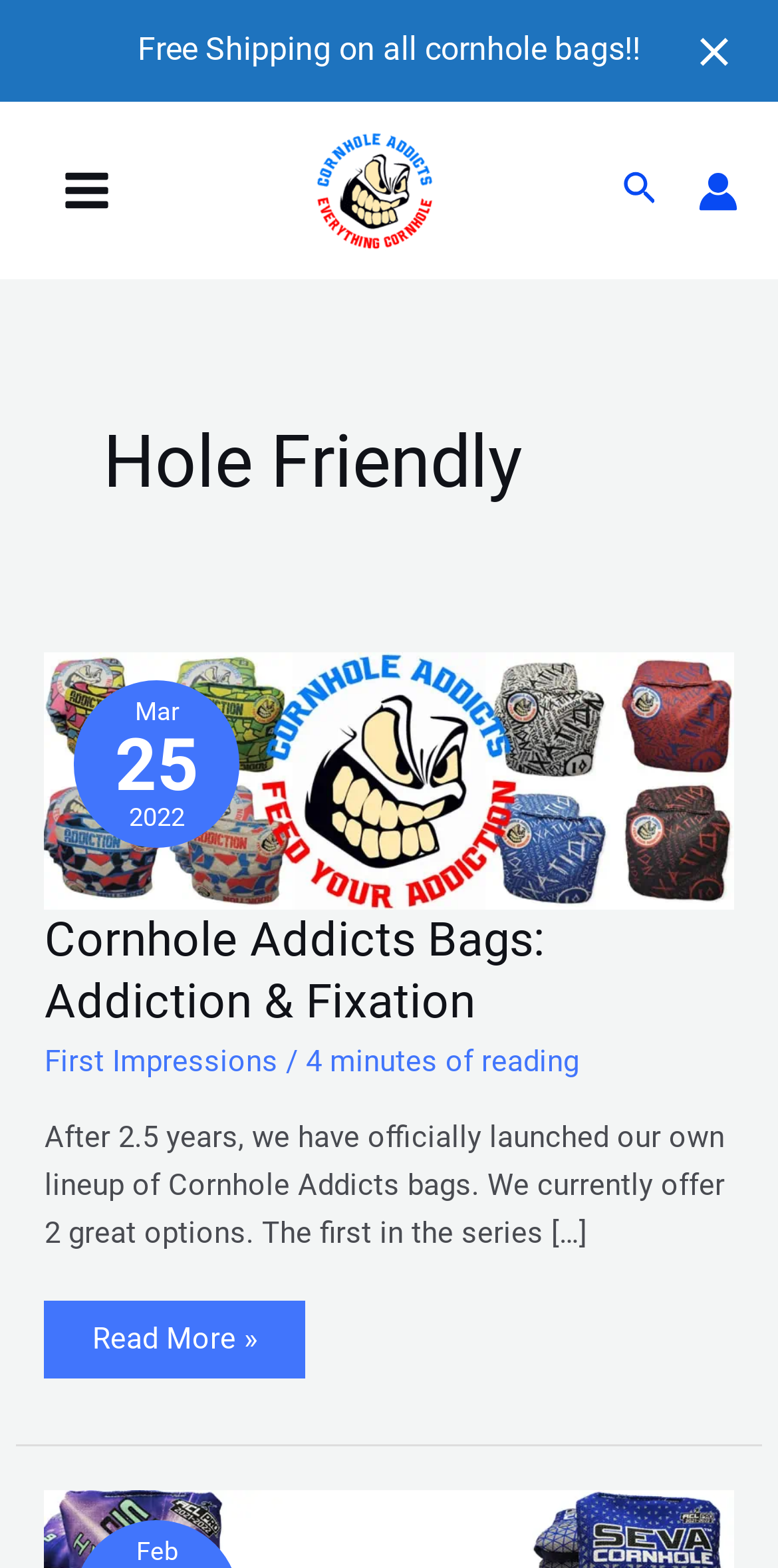What is the notification about?
Using the image, provide a concise answer in one word or a short phrase.

Free Shipping